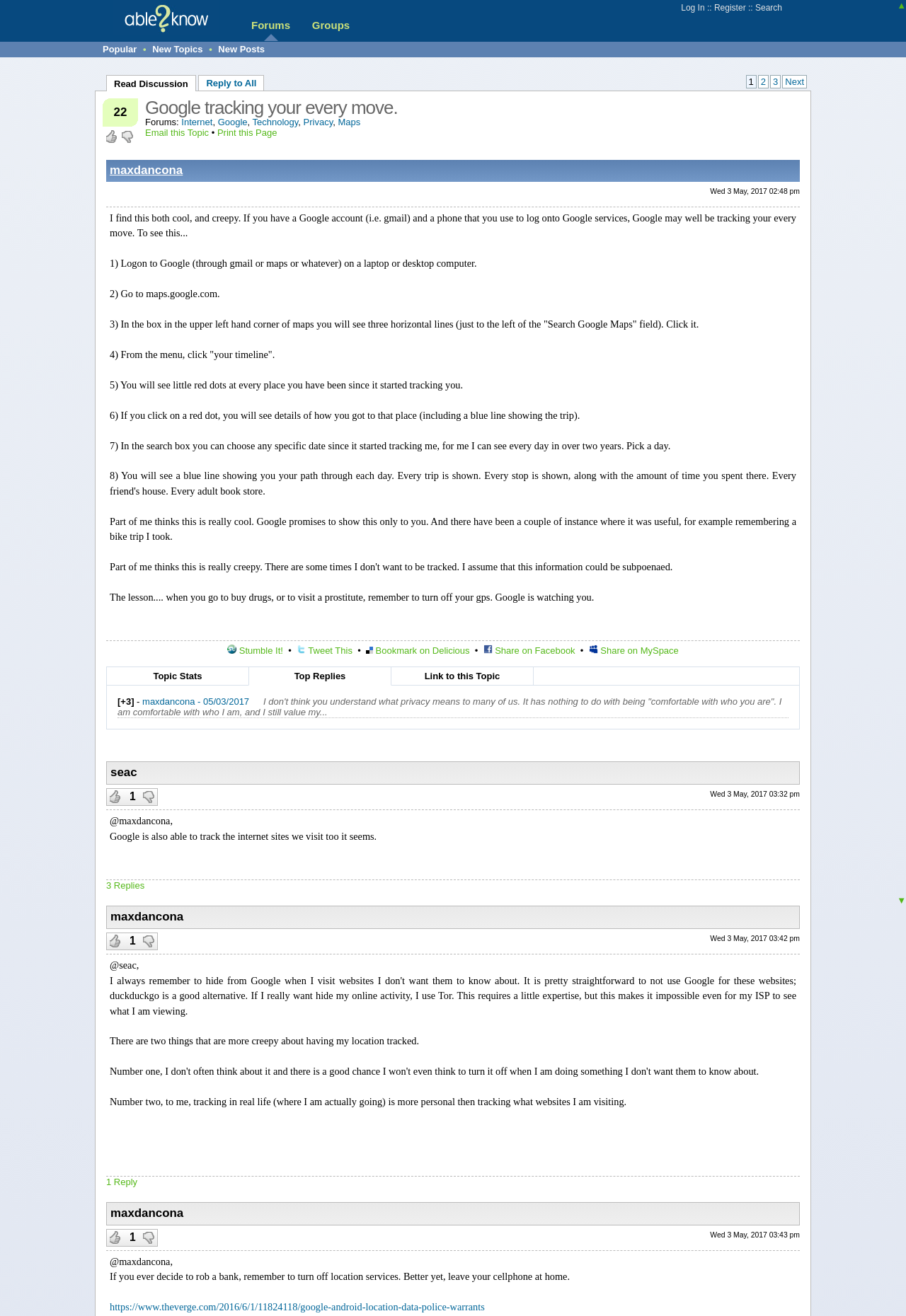Predict the bounding box of the UI element based on the description: "Register". The coordinates should be four float numbers between 0 and 1, formatted as [left, top, right, bottom].

[0.788, 0.002, 0.823, 0.01]